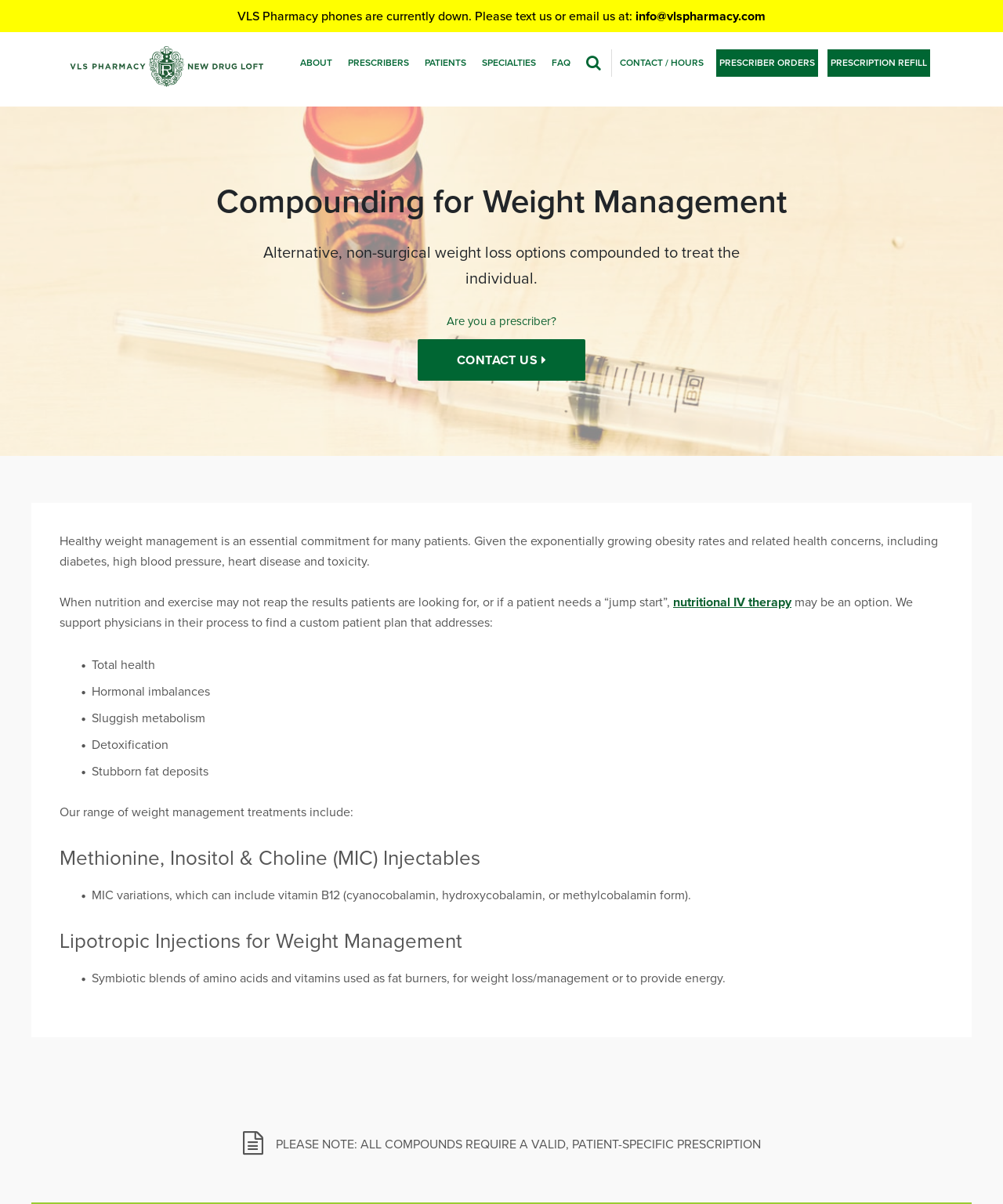Please locate the bounding box coordinates of the element that should be clicked to achieve the given instruction: "Click the 'nutritional IV therapy' link".

[0.671, 0.492, 0.789, 0.507]